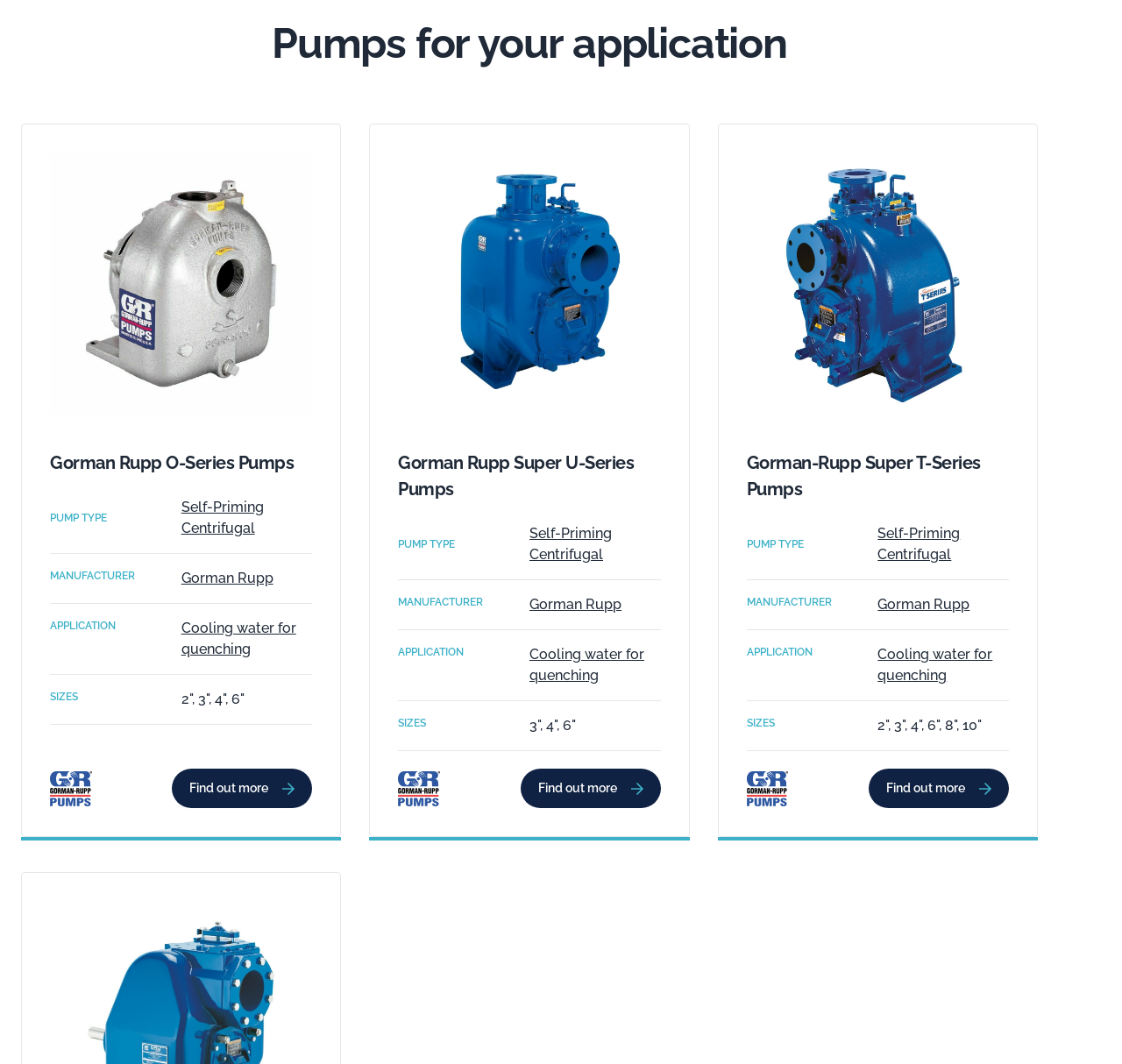Pinpoint the bounding box coordinates for the area that should be clicked to perform the following instruction: "Learn more about Cooling water for quenching".

[0.472, 0.607, 0.574, 0.643]